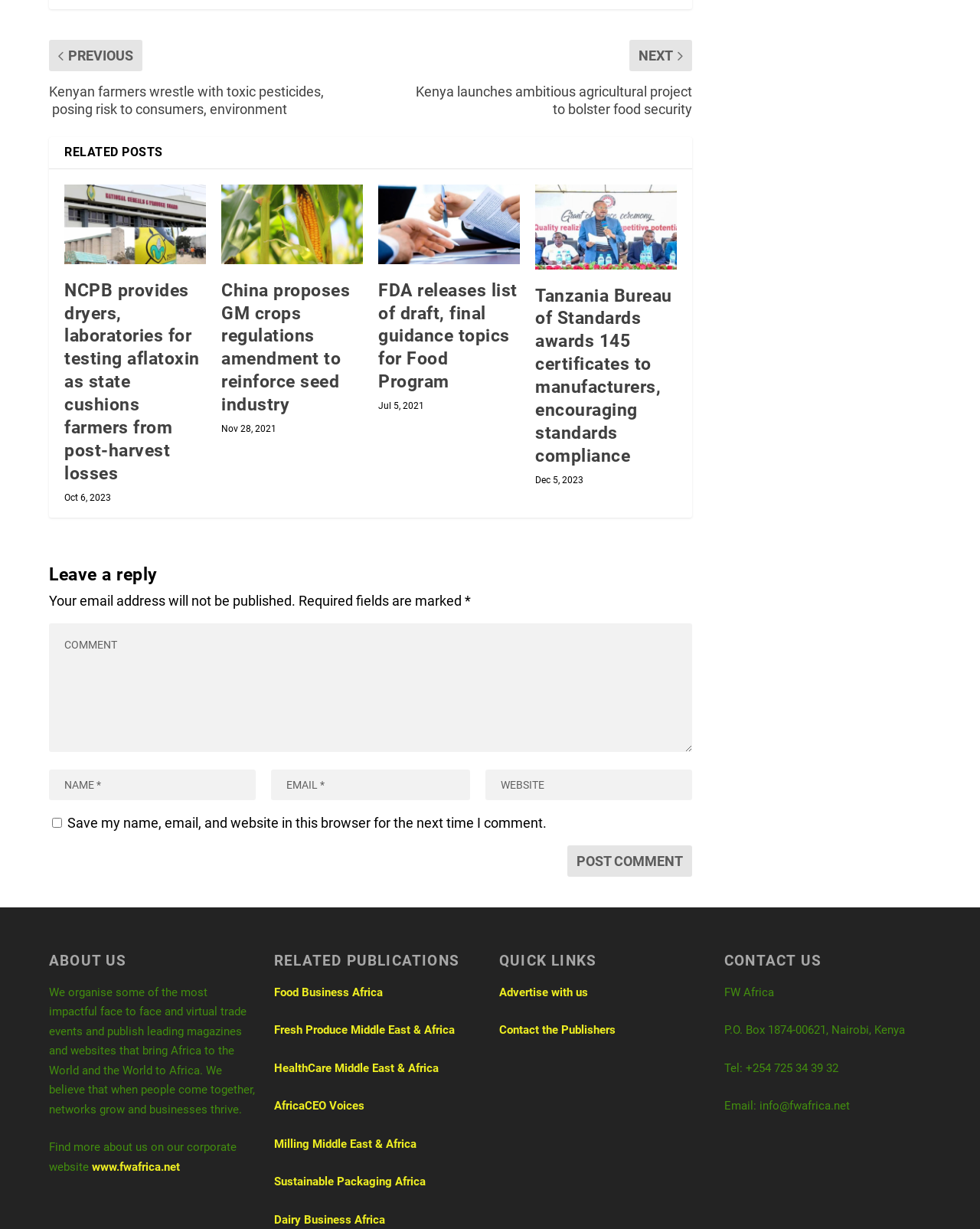Look at the image and answer the question in detail:
What is the name of the company behind the website?

I looked at the 'CONTACT US' section and found the company name 'FW Africa'.